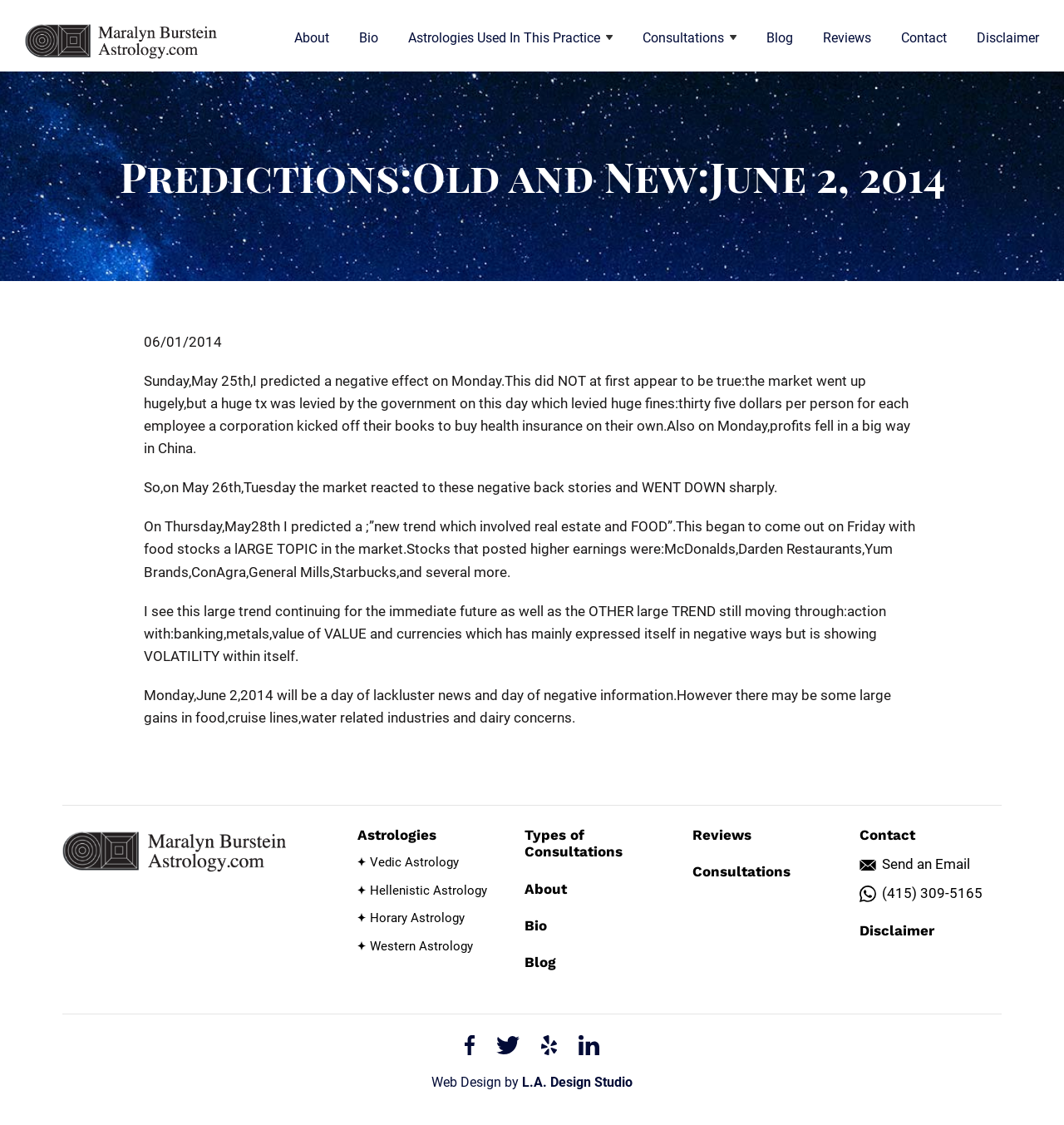Could you find the bounding box coordinates of the clickable area to complete this instruction: "go to about page"?

[0.277, 0.027, 0.309, 0.041]